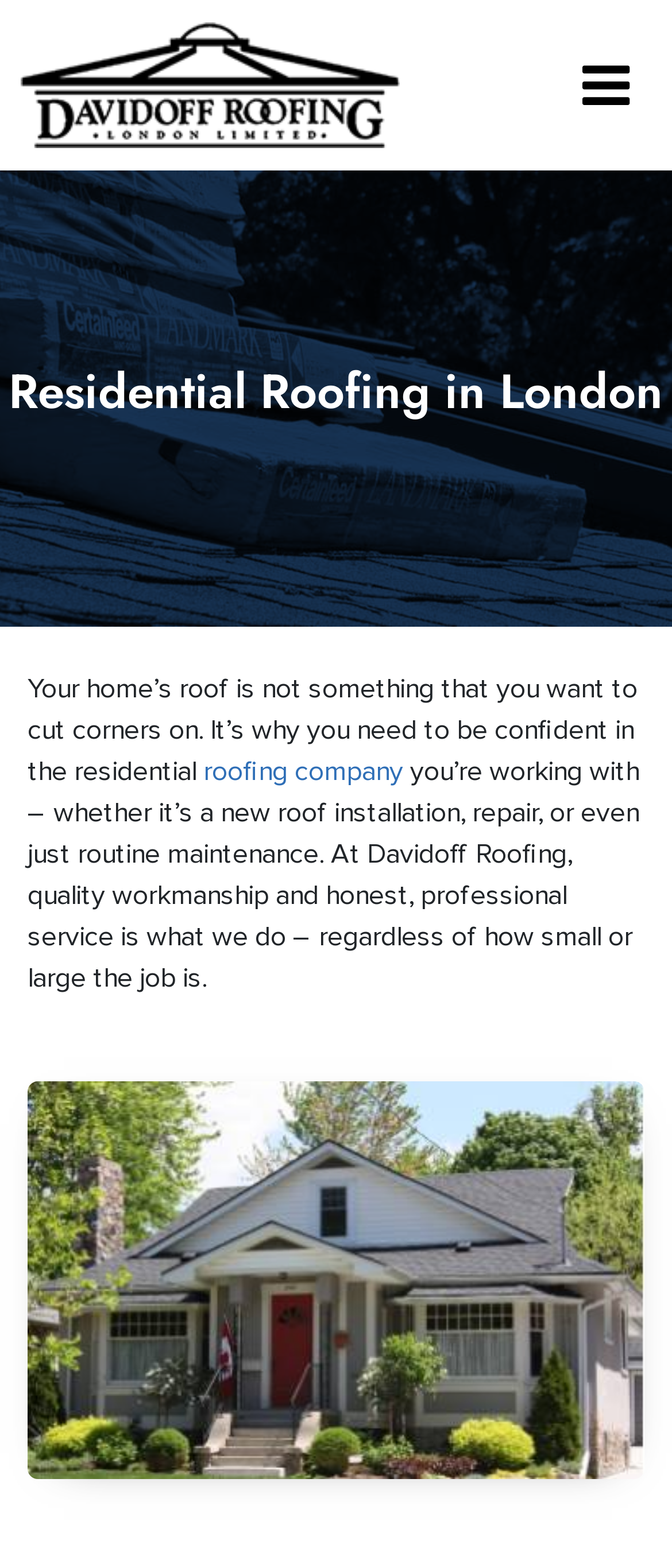What is the name of the roofing company?
From the image, respond with a single word or phrase.

Davidoff Roofing